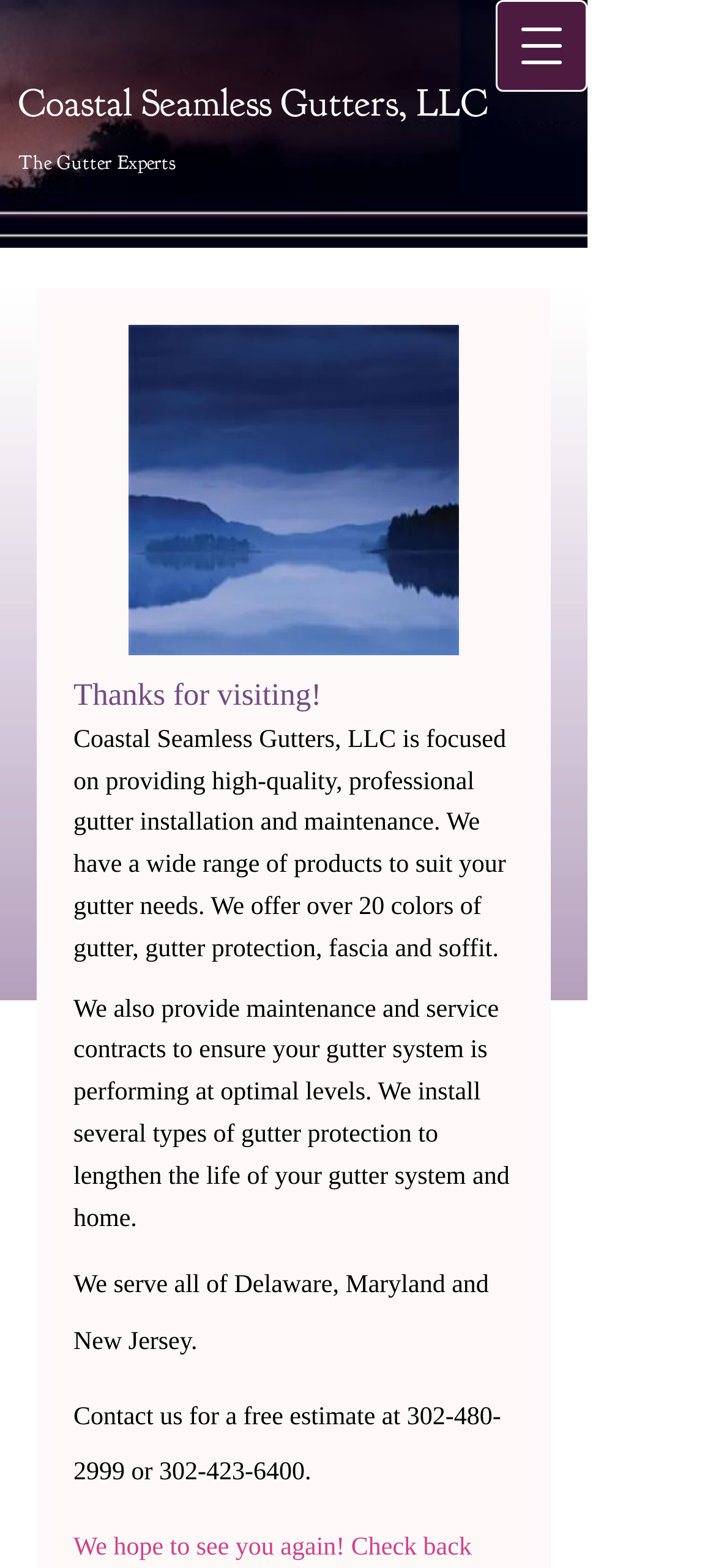How many phone numbers are provided for contact?
Using the image, answer in one word or phrase.

2